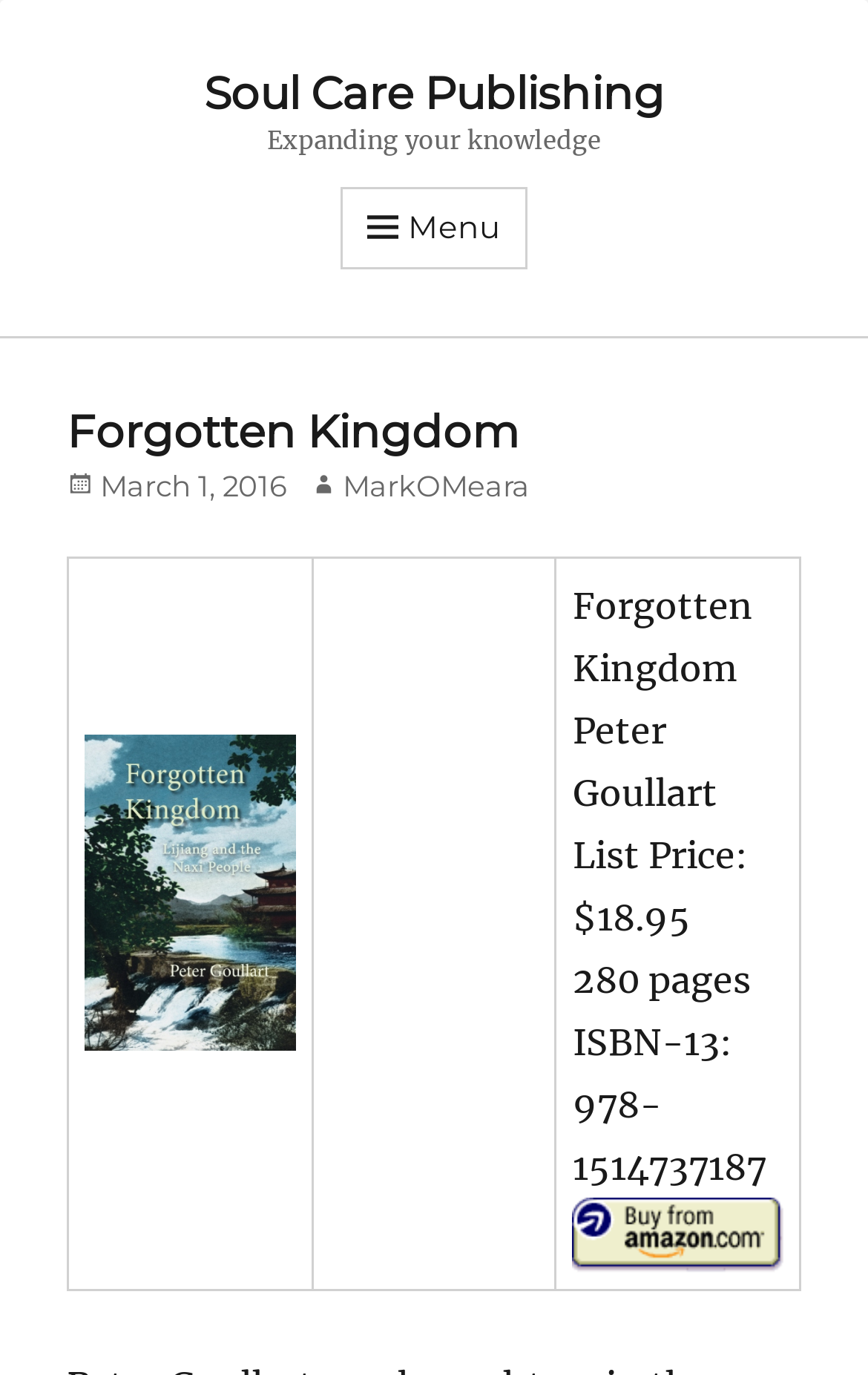Based on the image, please elaborate on the answer to the following question:
What is the ISBN-13 of the book Forgotten Kingdom?

I found the answer by looking at the table that describes the book details, where it says 'ISBN-13: 978-1514737187' in one of the grid cells.